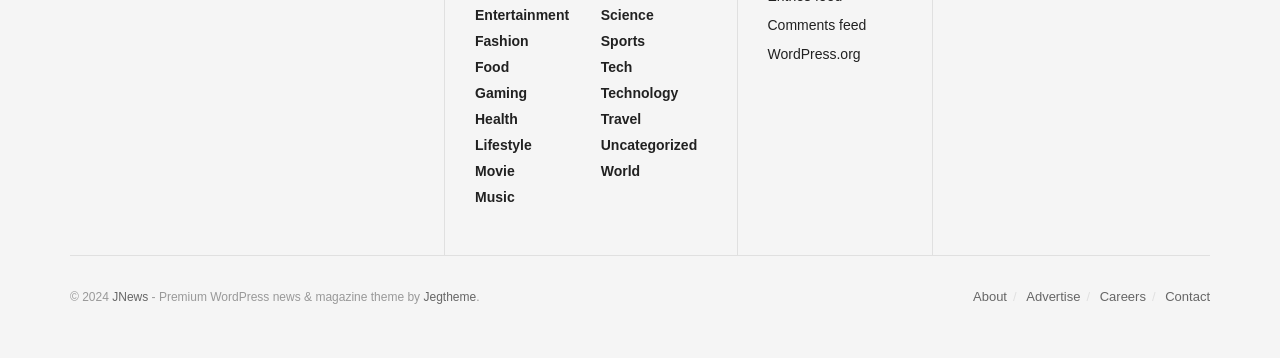Can you identify the bounding box coordinates of the clickable region needed to carry out this instruction: 'Click on Entertainment'? The coordinates should be four float numbers within the range of 0 to 1, stated as [left, top, right, bottom].

[0.371, 0.02, 0.445, 0.065]